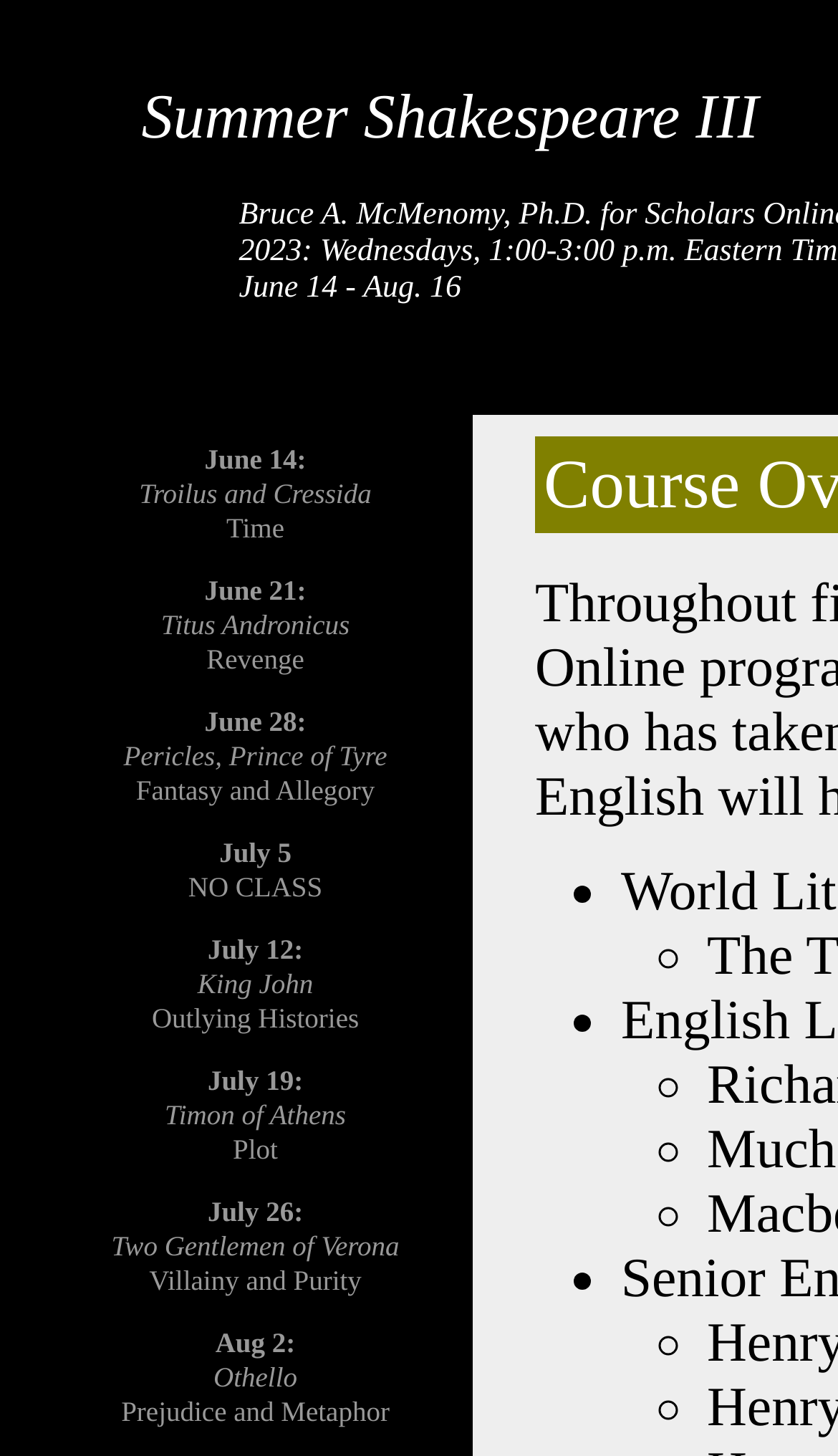Extract the main headline from the webpage and generate its text.

Summer Shakespeare III